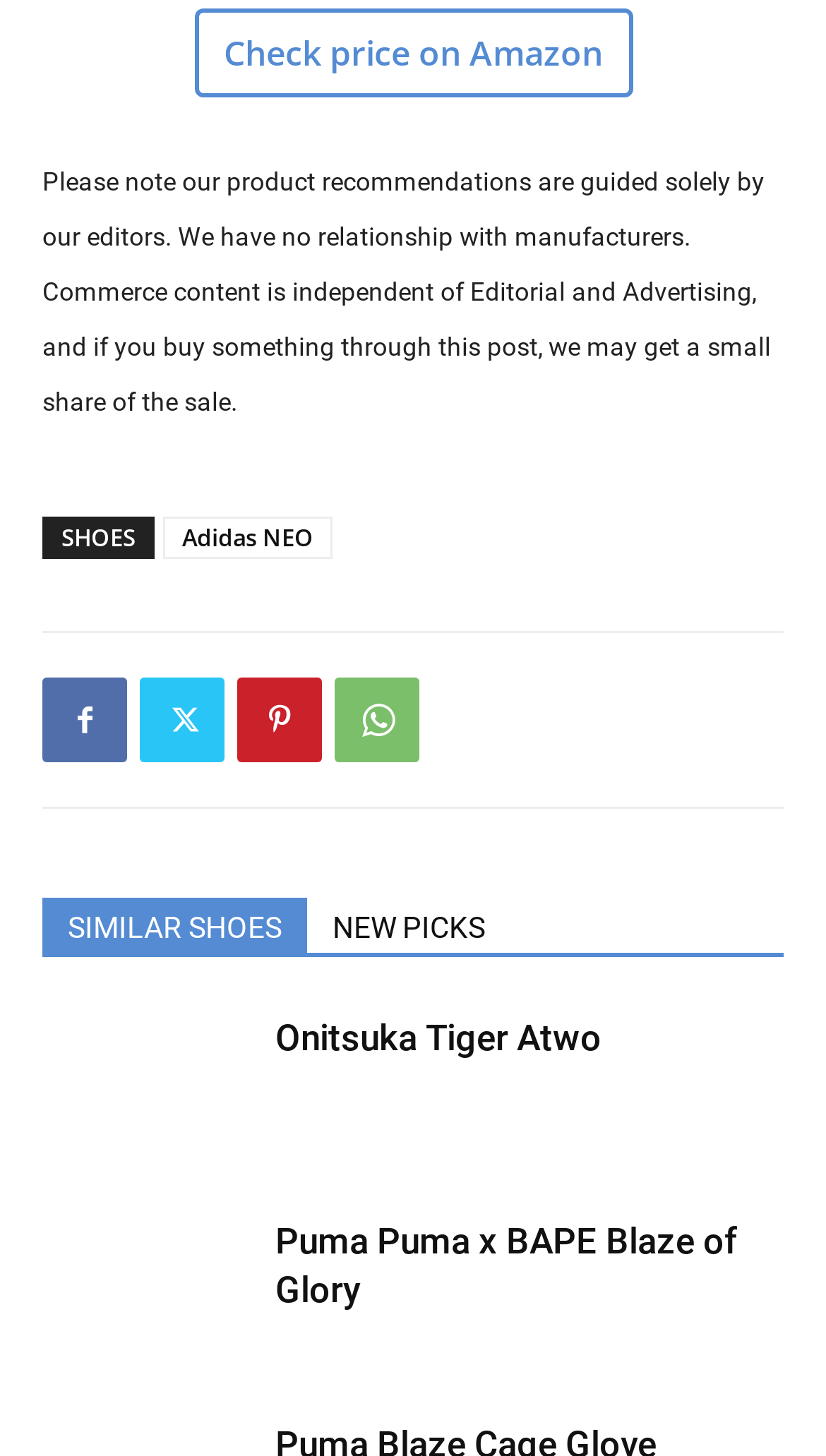Using the details from the image, please elaborate on the following question: How many images of shoes are present on the page?

I counted the number of image elements present on the page, which are associated with the shoe links (Onitsuka Tiger Atwo and Puma Puma x BAPE Blaze of Glory).